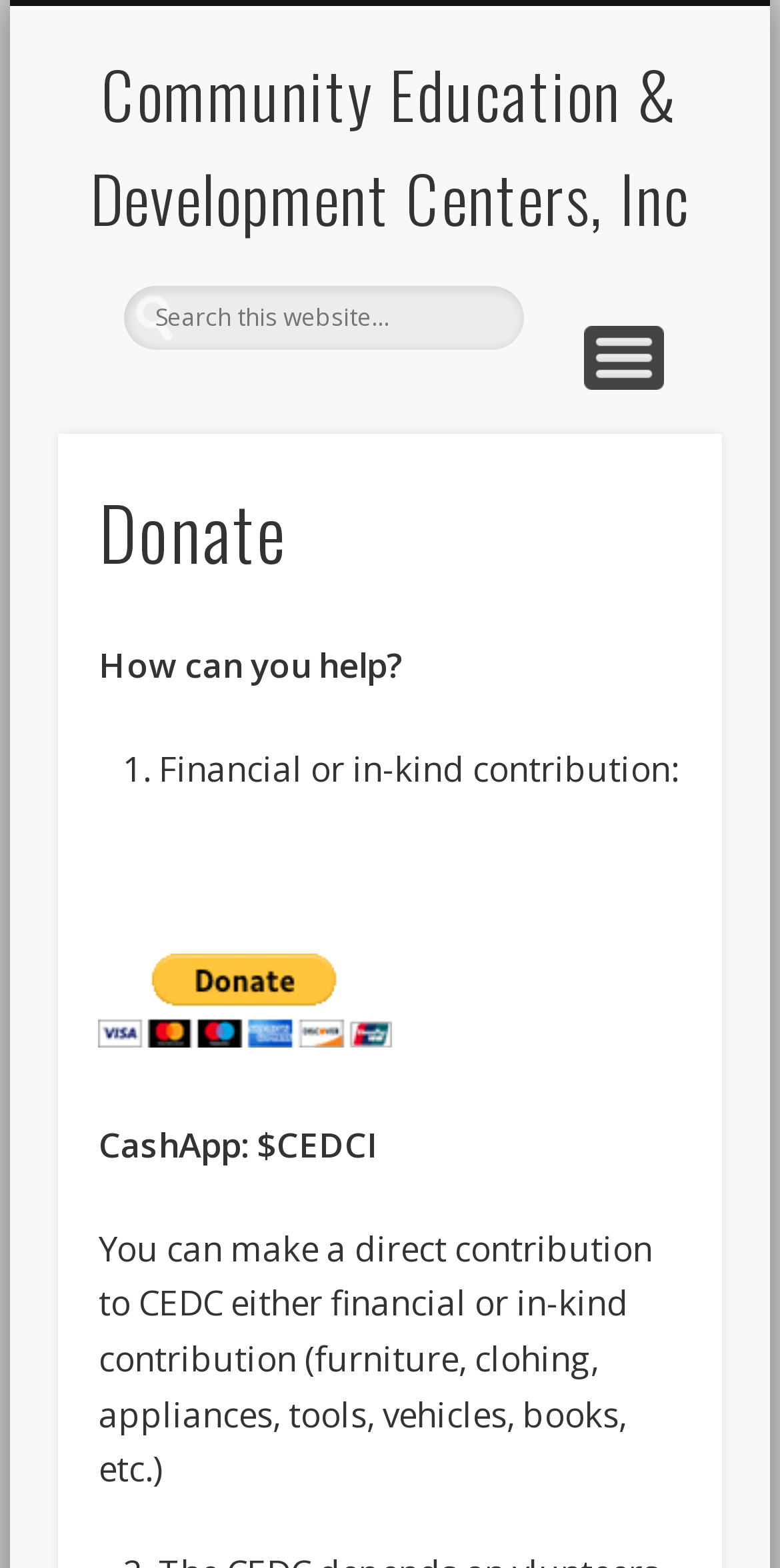Utilize the information from the image to answer the question in detail:
What is the purpose of the PayPal button?

The PayPal button is located below the text that describes ways to contribute to CEDC. Its presence suggests that it can be used to make a financial contribution to the organization.